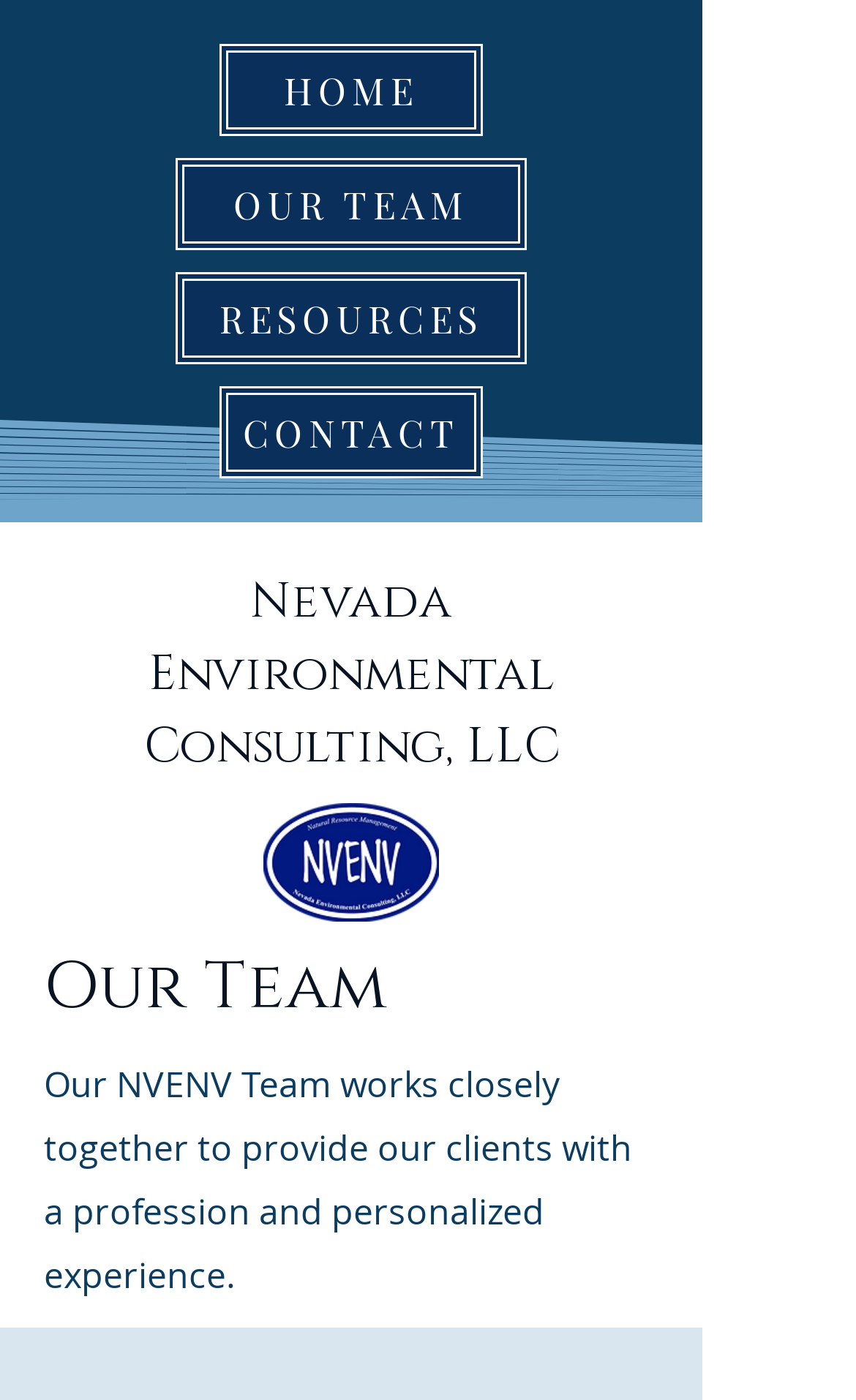Please determine the bounding box coordinates, formatted as (top-left x, top-left y, bottom-right x, bottom-right y), with all values as floating point numbers between 0 and 1. Identify the bounding box of the region described as: Full text links

None